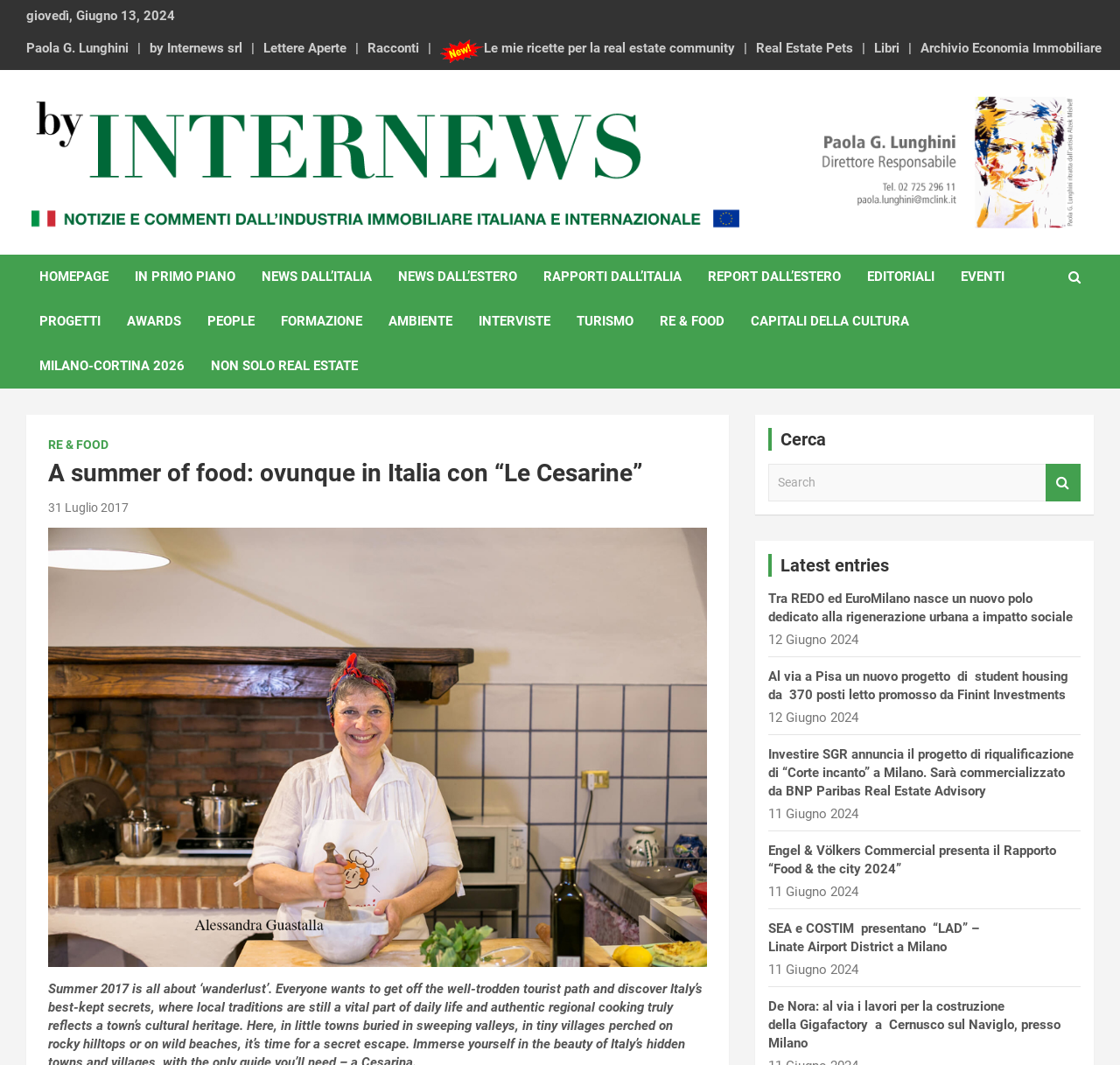Identify the bounding box coordinates for the element you need to click to achieve the following task: "Click on the 'Search' button". The coordinates must be four float values ranging from 0 to 1, formatted as [left, top, right, bottom].

None